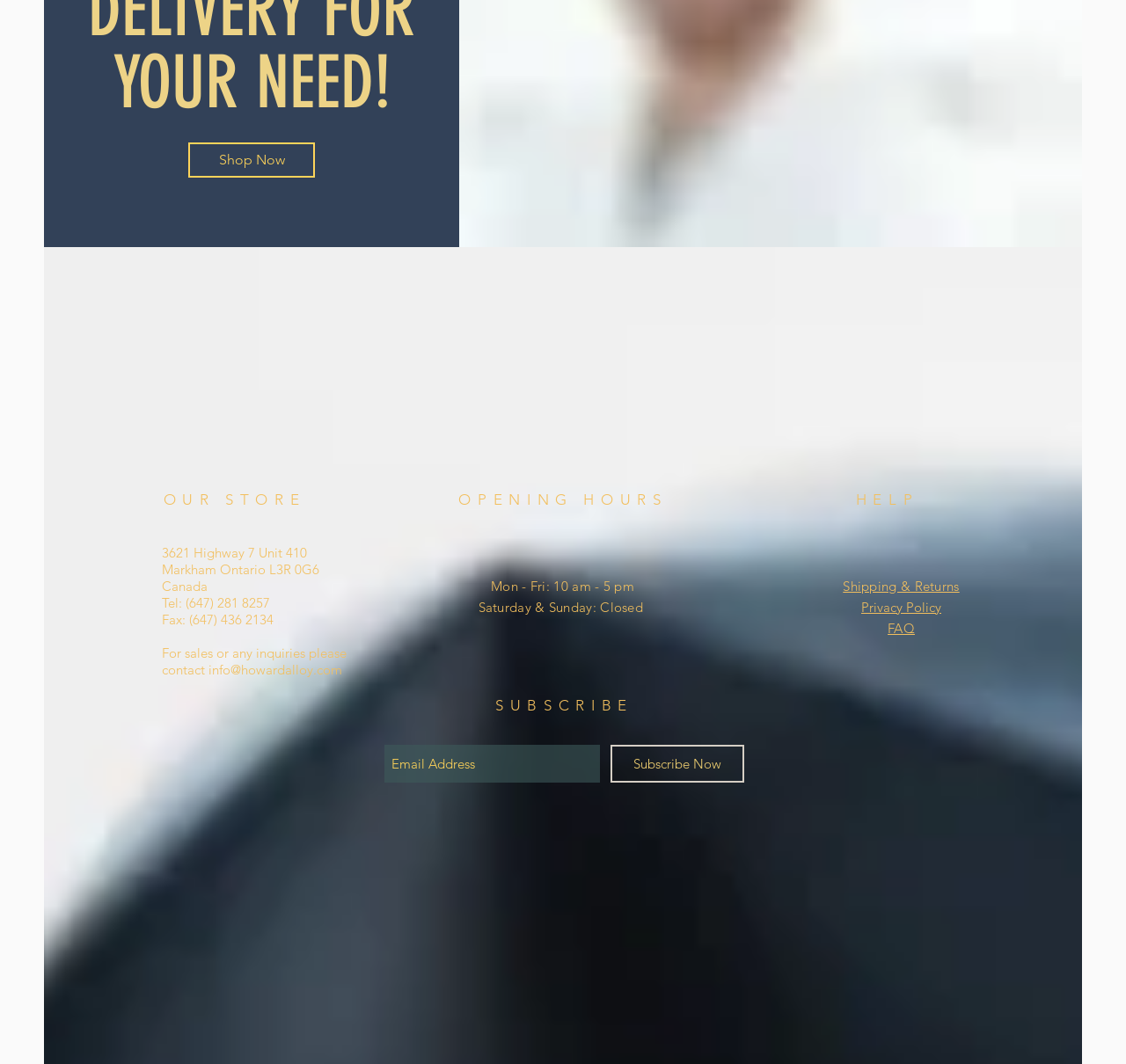Determine the bounding box coordinates of the element's region needed to click to follow the instruction: "Check the opening hours". Provide these coordinates as four float numbers between 0 and 1, formatted as [left, top, right, bottom].

[0.425, 0.543, 0.575, 0.579]